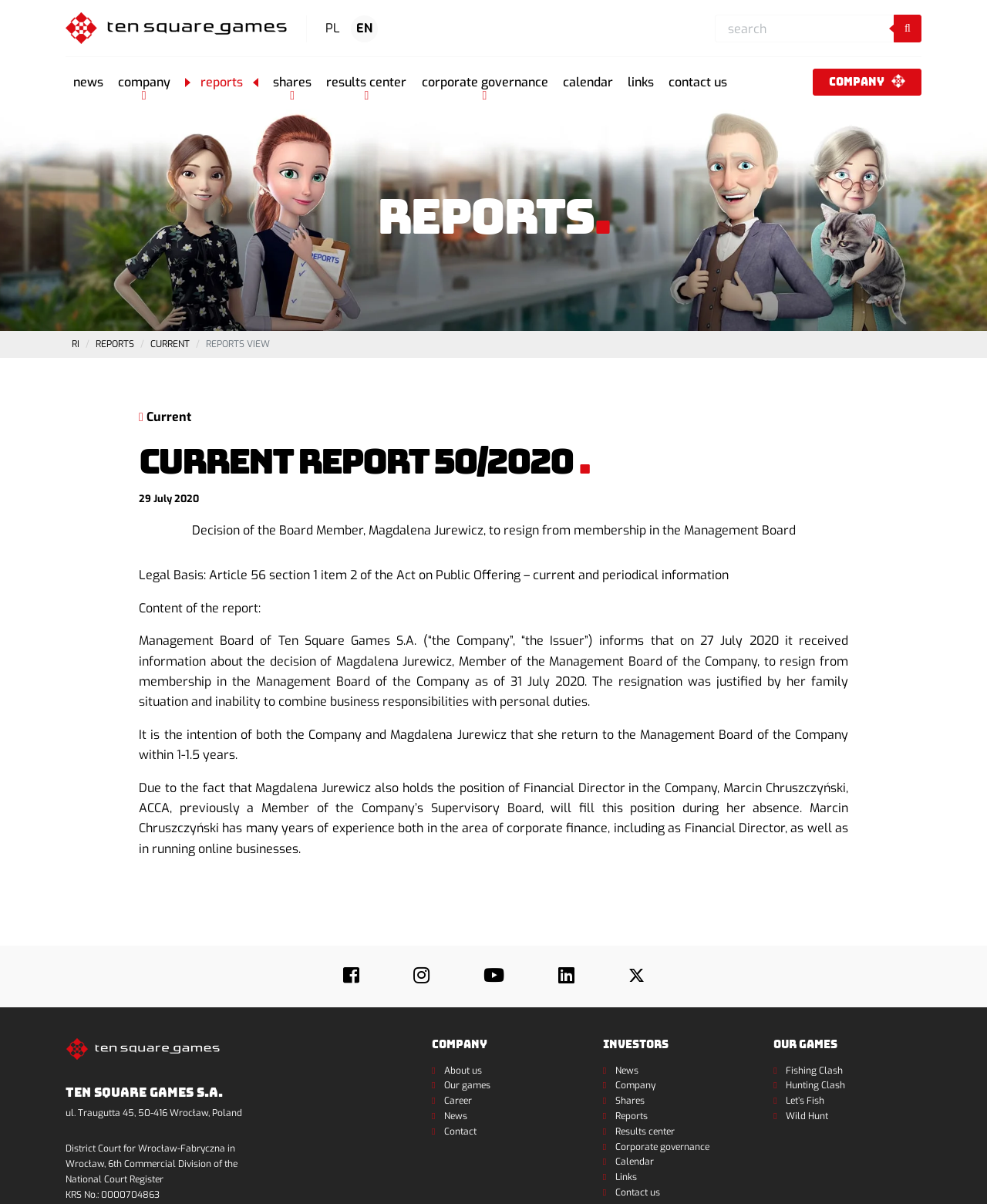Identify the bounding box coordinates for the element that needs to be clicked to fulfill this instruction: "Read 'Let's Get Physical!' article". Provide the coordinates in the format of four float numbers between 0 and 1: [left, top, right, bottom].

None